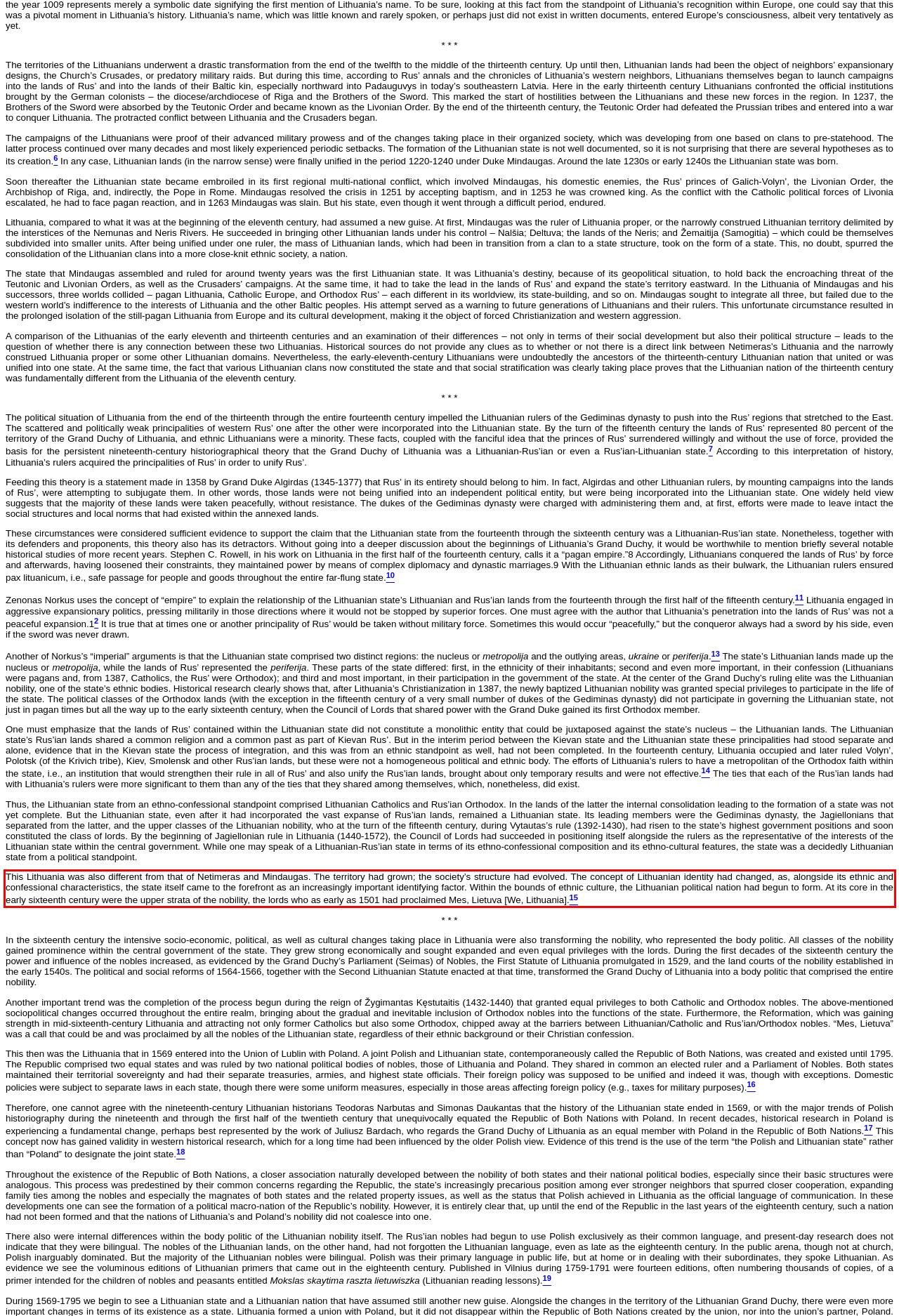Please examine the screenshot of the webpage and read the text present within the red rectangle bounding box.

This Lithuania was also different from that of Netimeras and Mindaugas. The territory had grown; the society’s structure had evolved. The concept of Lithuanian identity had changed, as, alongside its ethnic and confessional characteristics, the state itself came to the forefront as an increasingly important identifying factor. Within the bounds of ethnic culture, the Lithuanian political nation had begun to form. At its core in the early sixteenth century were the upper strata of the nobility, the lords who as early as 1501 had proclaimed Mes, Lietuva [We, Lithuania].15